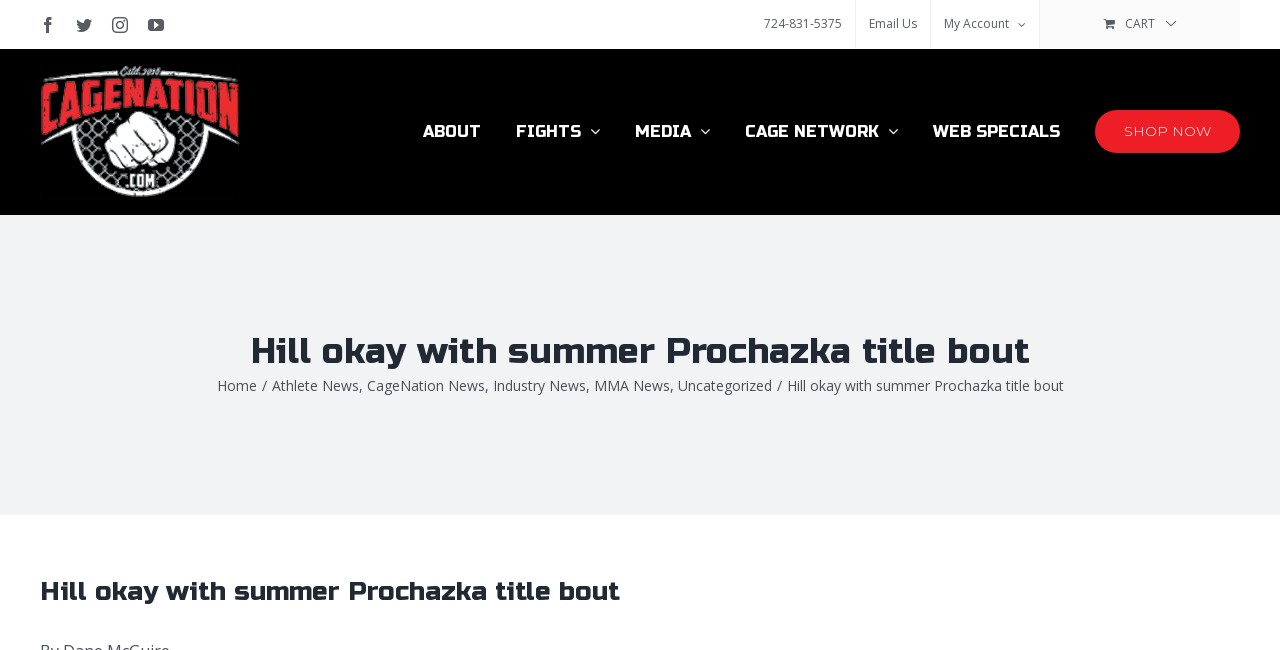Generate the text content of the main heading of the webpage.

Hill okay with summer Prochazka title bout